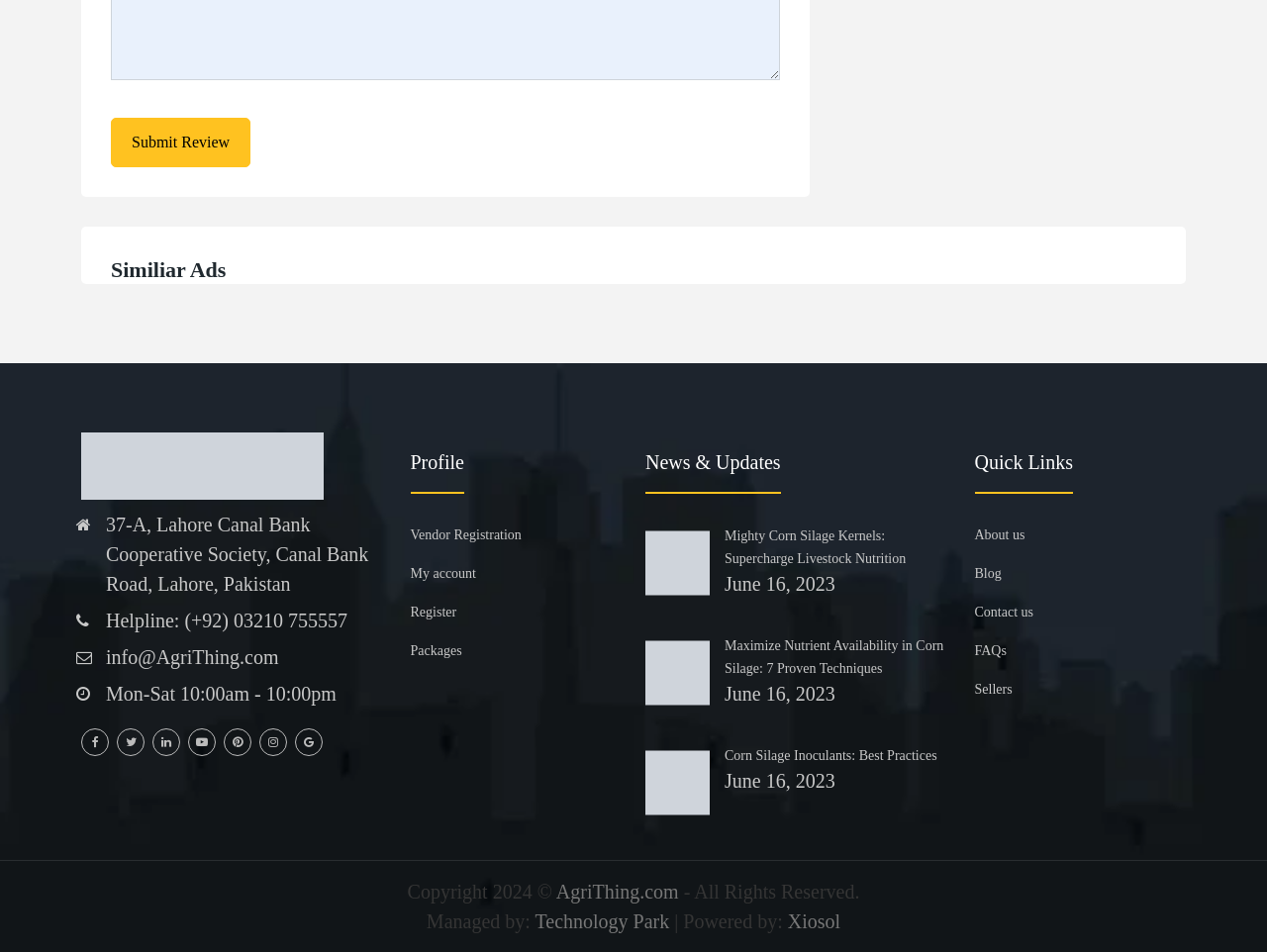Determine the bounding box coordinates of the region I should click to achieve the following instruction: "Learn more about 'Technology Park'". Ensure the bounding box coordinates are four float numbers between 0 and 1, i.e., [left, top, right, bottom].

[0.422, 0.956, 0.528, 0.979]